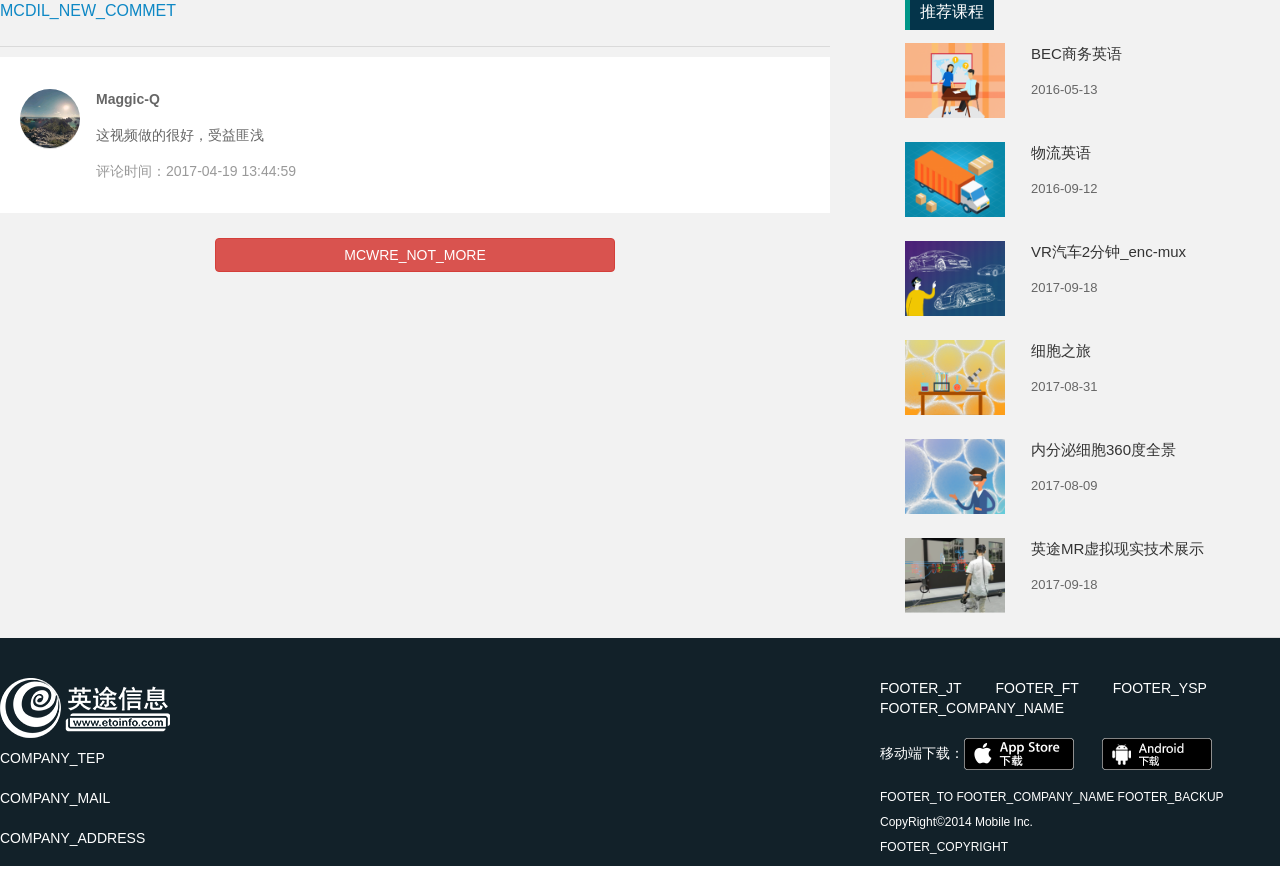Using the provided element description: "parent_node: 移动端下载：", determine the bounding box coordinates of the corresponding UI element in the screenshot.

[0.842, 0.842, 0.947, 0.86]